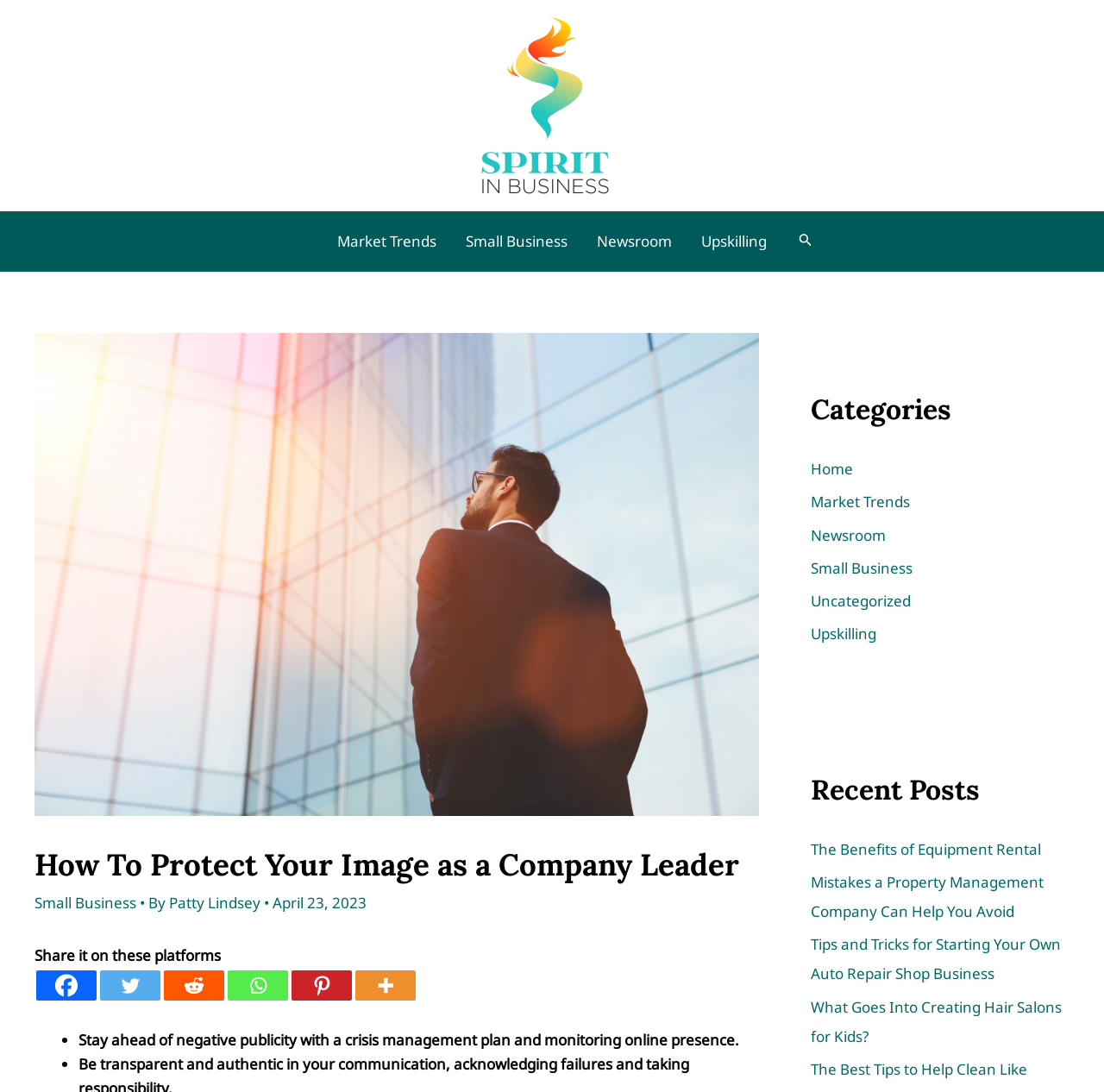Based on the element description: "The Benefits of Equipment Rental", identify the UI element and provide its bounding box coordinates. Use four float numbers between 0 and 1, [left, top, right, bottom].

[0.734, 0.768, 0.943, 0.787]